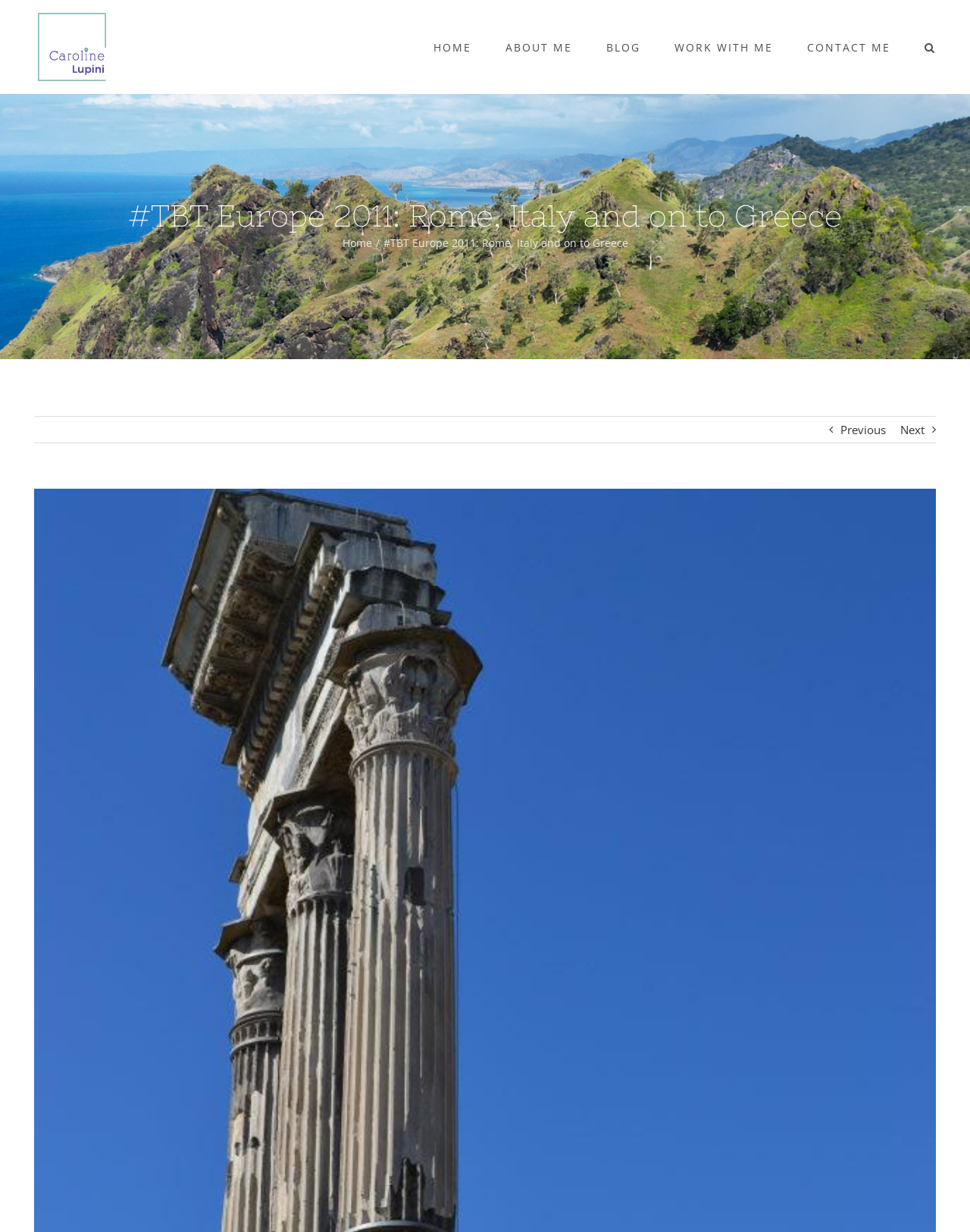Please provide a comprehensive answer to the question based on the screenshot: What is the name of the blog?

The logo at the top left corner of the webpage has the text 'Caroline Lupini Travels', which suggests that it is the name of the blog.